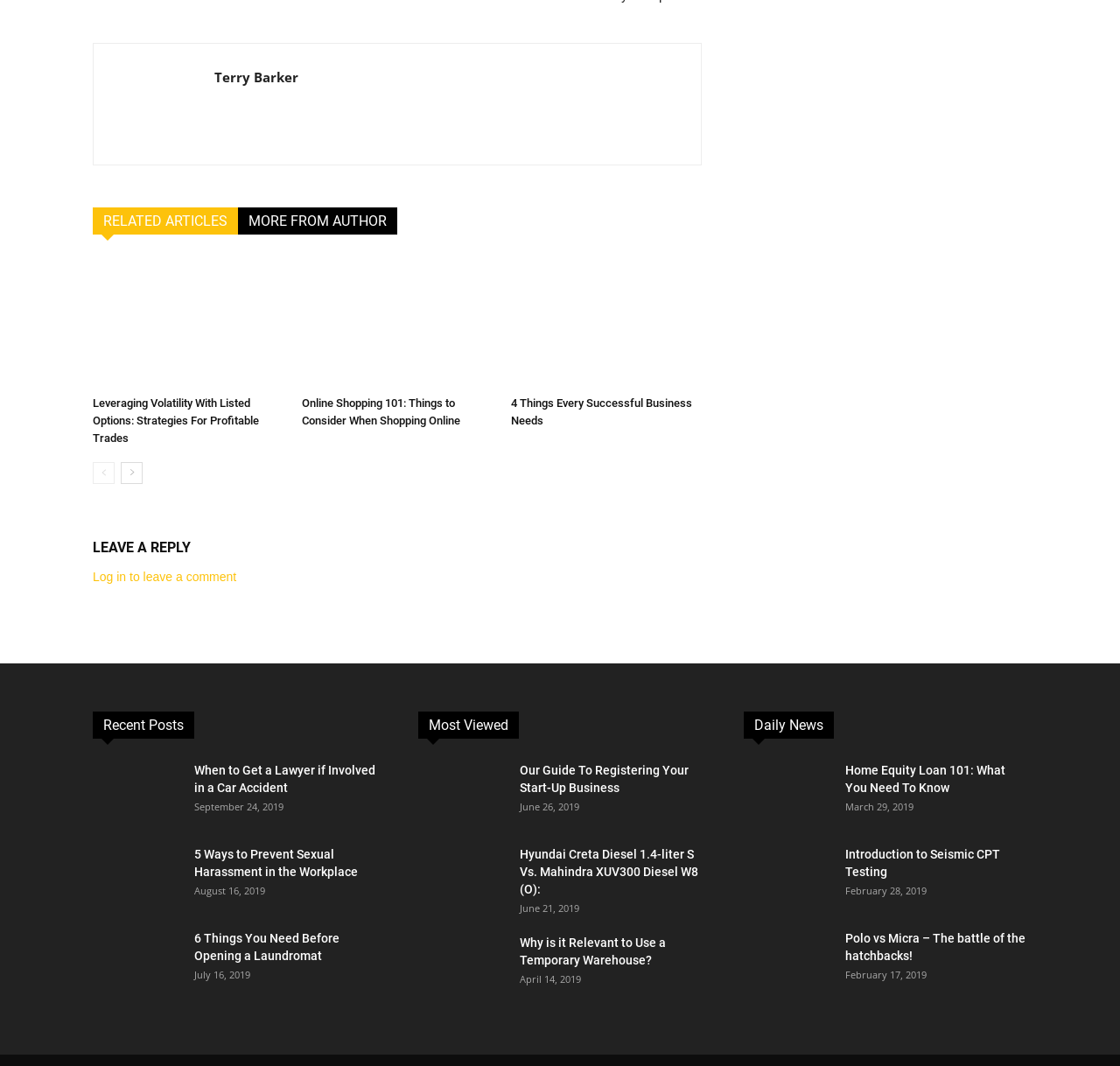Locate the bounding box coordinates of the element that should be clicked to execute the following instruction: "Read the article 'When to Get a Lawyer if Involved in a Car Accident'".

[0.173, 0.714, 0.336, 0.747]